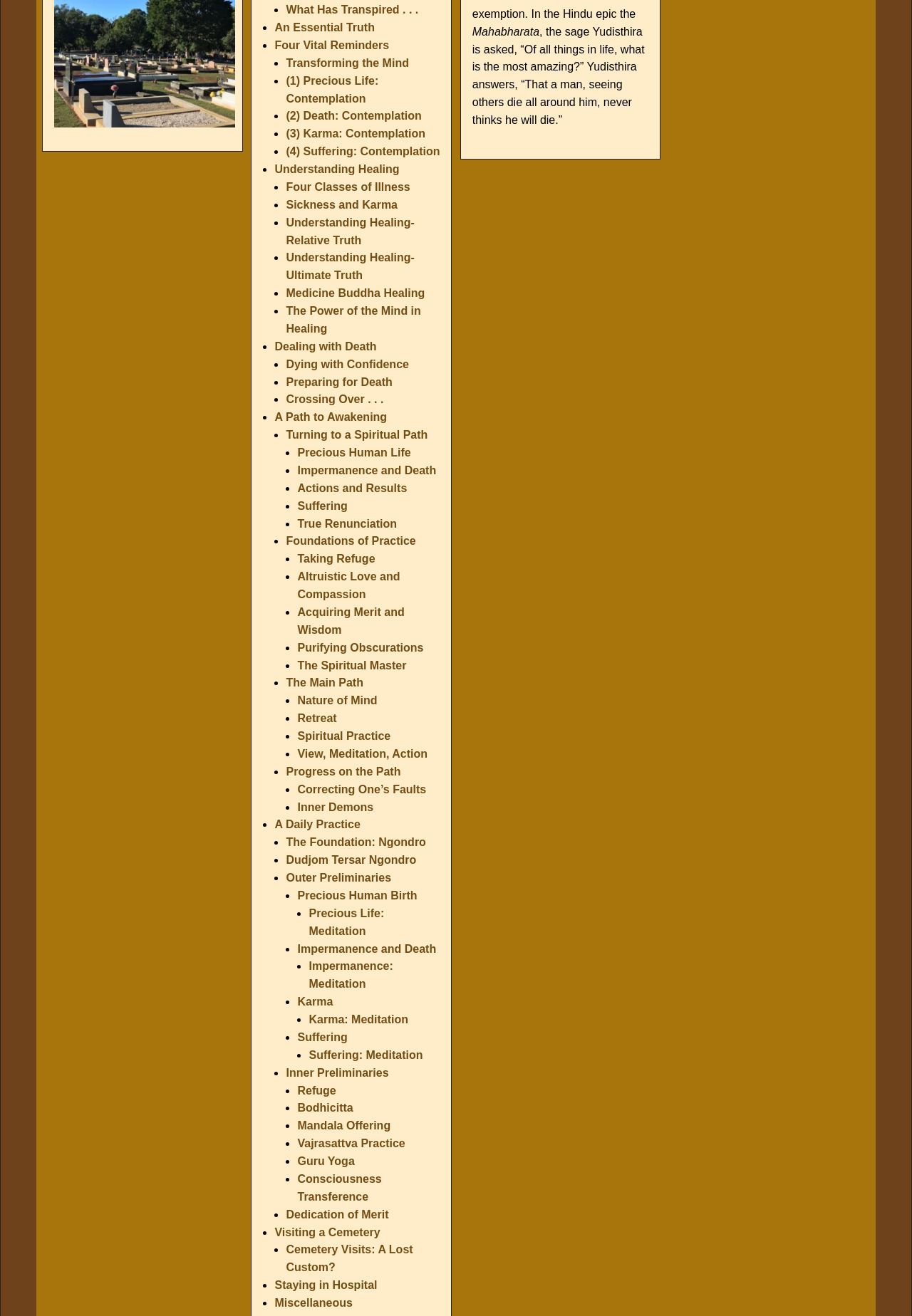Using the description "Impermanence: Meditation", predict the bounding box of the relevant HTML element.

[0.339, 0.73, 0.431, 0.752]